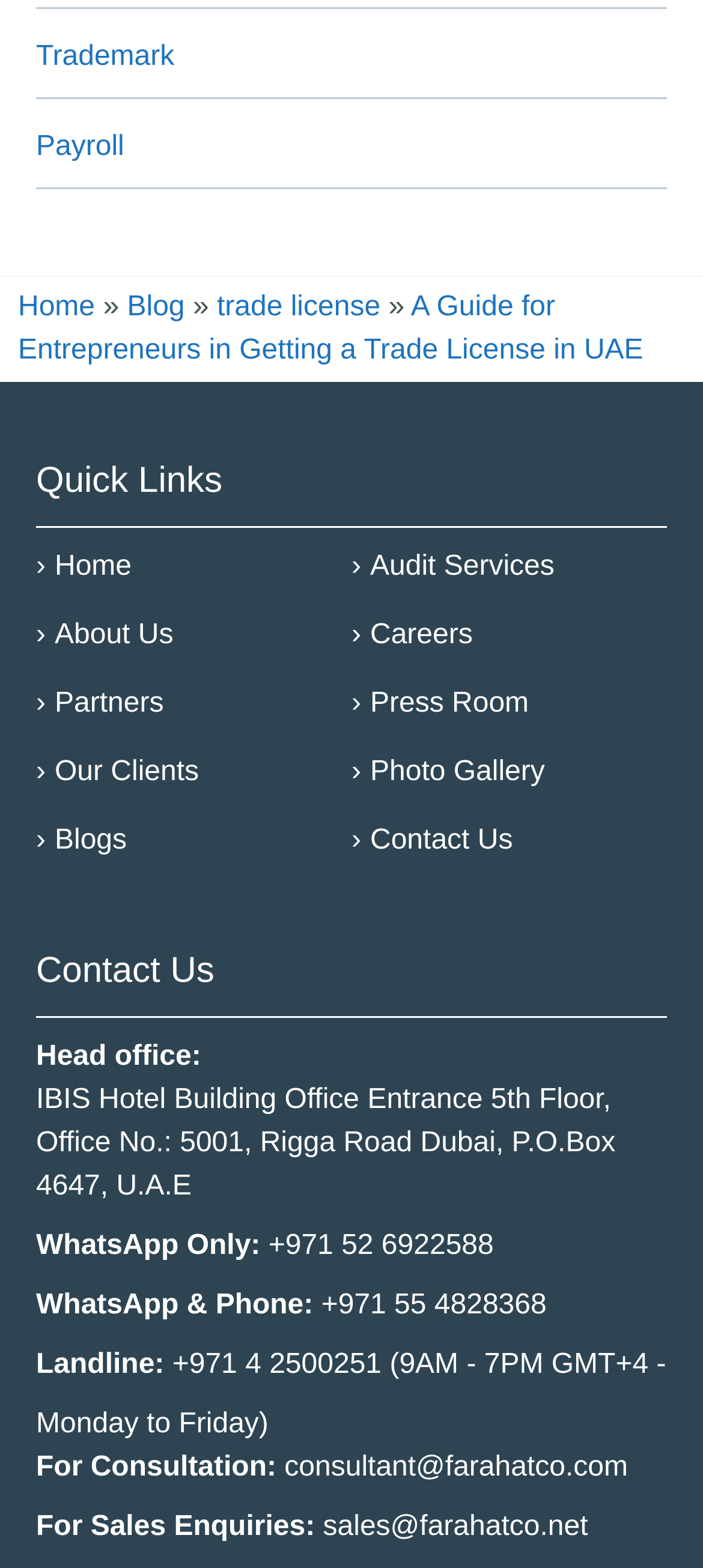Given the element description "+971 52 6922588" in the screenshot, predict the bounding box coordinates of that UI element.

[0.382, 0.781, 0.702, 0.808]